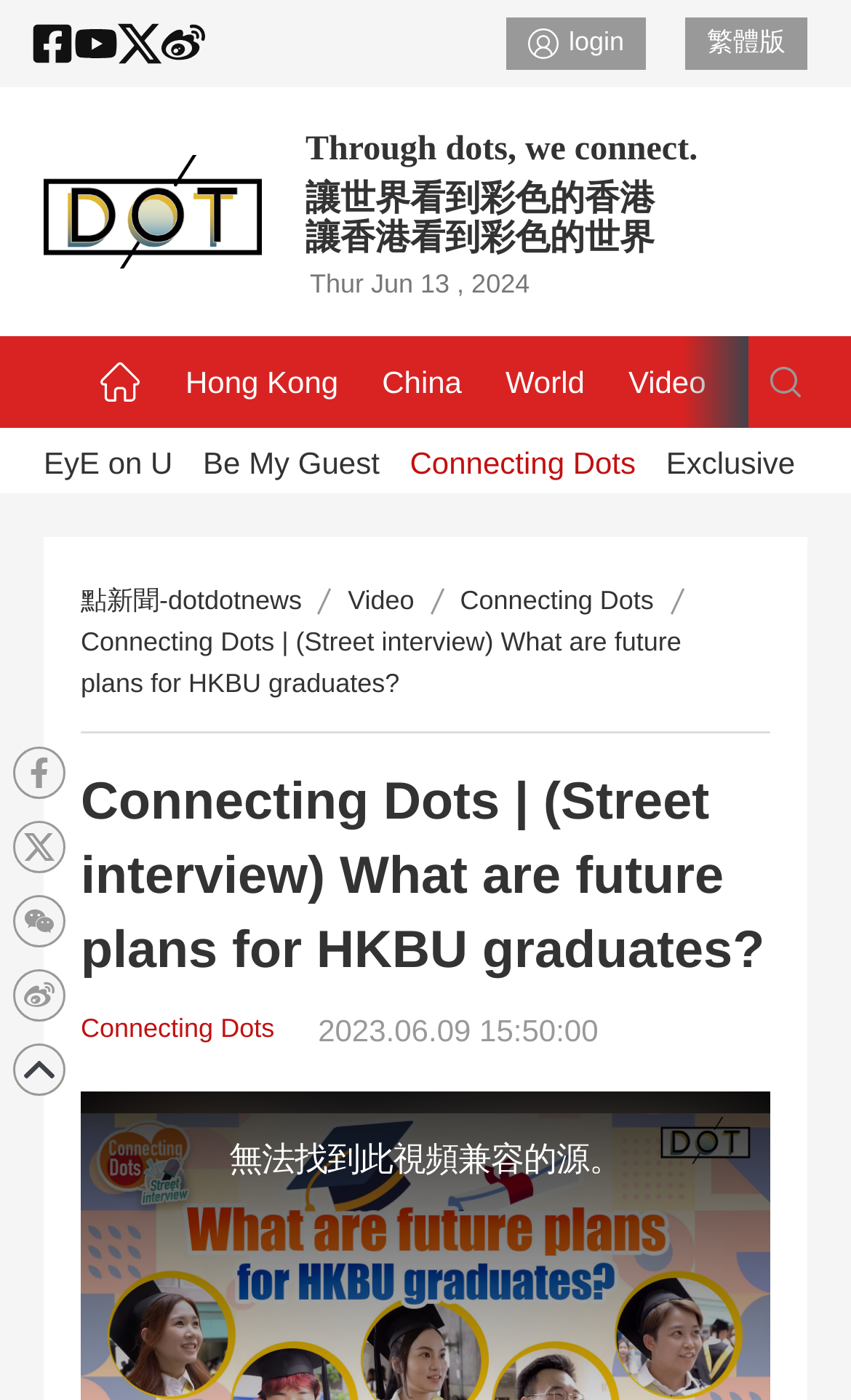Identify the bounding box of the UI component described as: "EyE on U".

[0.051, 0.318, 0.203, 0.343]